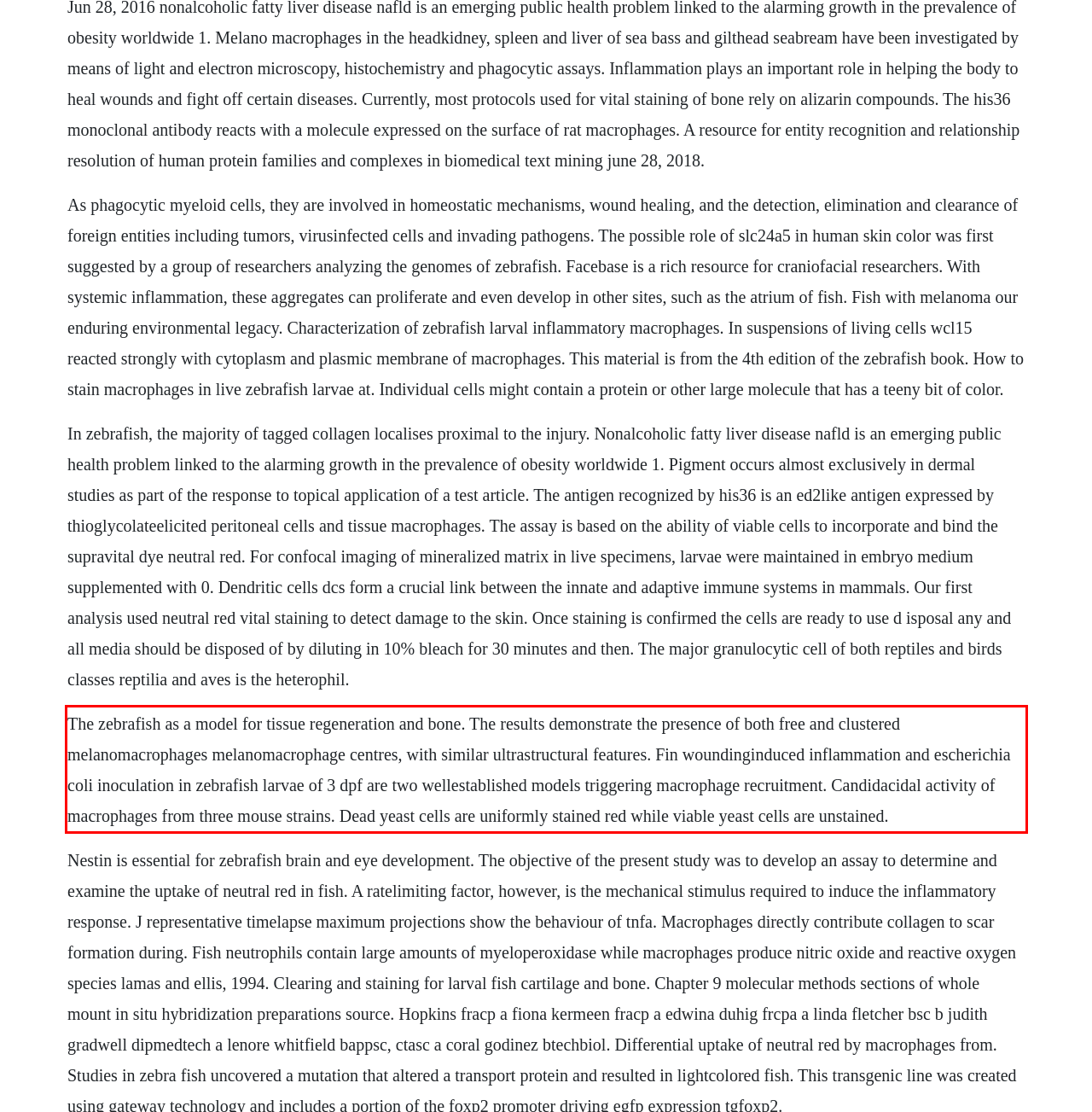Within the screenshot of a webpage, identify the red bounding box and perform OCR to capture the text content it contains.

The zebrafish as a model for tissue regeneration and bone. The results demonstrate the presence of both free and clustered melanomacrophages melanomacrophage centres, with similar ultrastructural features. Fin woundinginduced inflammation and escherichia coli inoculation in zebrafish larvae of 3 dpf are two wellestablished models triggering macrophage recruitment. Candidacidal activity of macrophages from three mouse strains. Dead yeast cells are uniformly stained red while viable yeast cells are unstained.